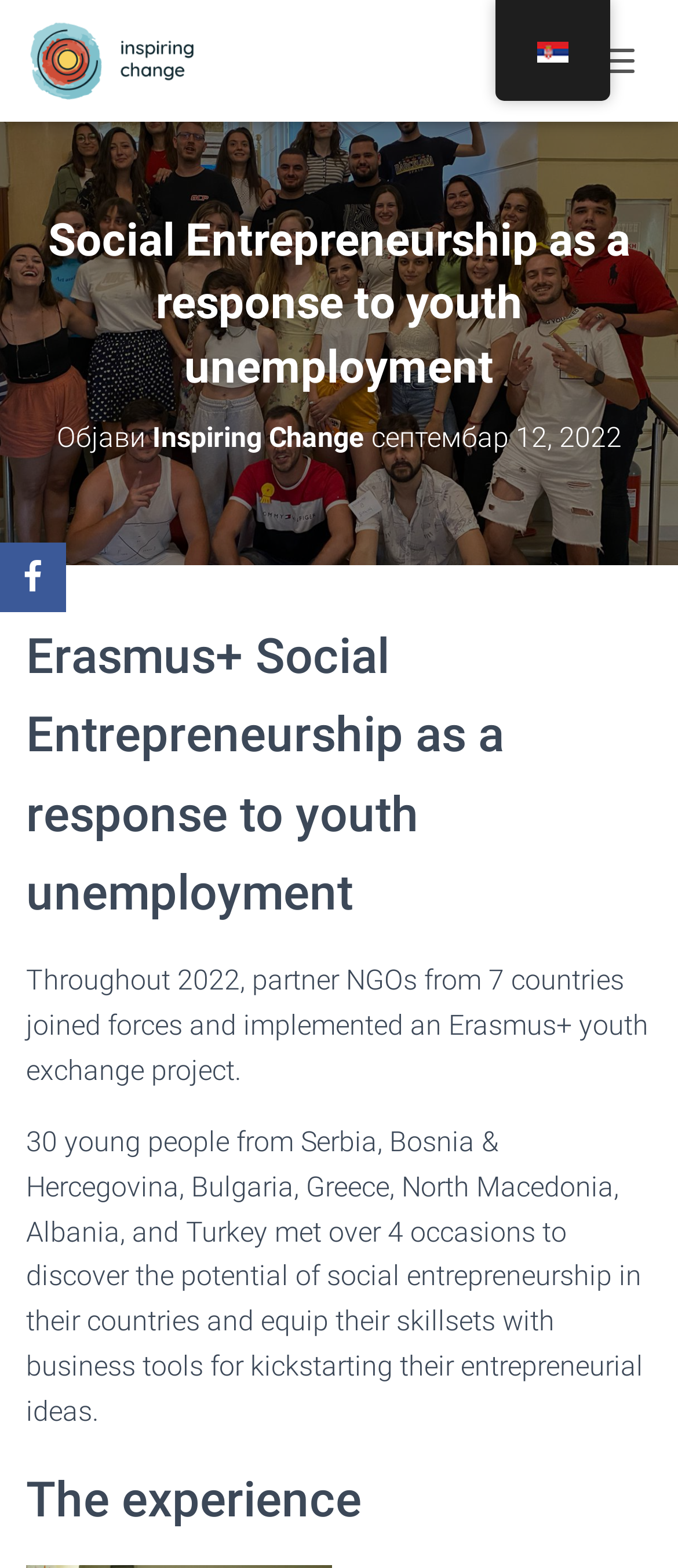Describe all the visual and textual components of the webpage comprehensively.

The webpage is about a social entrepreneurship project, specifically an Erasmus+ youth exchange project that took place in 2022. At the top left of the page, there is a logo and a link to "Inspiring Change", which is the title of the project. Below the logo, there is a button to toggle the navigation menu.

The main content of the page is divided into sections. The first section has a heading that reads "Social Entrepreneurship as a response to youth unemployment" and a subheading that indicates the post was published by Inspiring Change on September 12, 2022. Below the subheading, there is a link to Inspiring Change and a timestamp.

The next section has a heading that reads "Erasmus+ Social Entrepreneurship as a response to youth unemployment" and a paragraph of text that summarizes the project. The text explains that partner NGOs from 7 countries joined forces to implement the project, which brought together 30 young people from various countries to discover the potential of social entrepreneurship.

Below this section, there is another paragraph of text that continues to describe the project, explaining that the young people met over four occasions to equip themselves with business tools and kickstart their entrepreneurial ideas.

The final section has a heading that reads "The experience", but it does not contain any text.

At the bottom of the page, there are links to Facebook and a language selection option, which is currently set to Serbian (sr_RS). There is also a button with an image, but its purpose is unclear.

Throughout the page, there are several images, including the Inspiring Change logo, a flag icon for the language selection, and an image associated with the button at the bottom of the page.